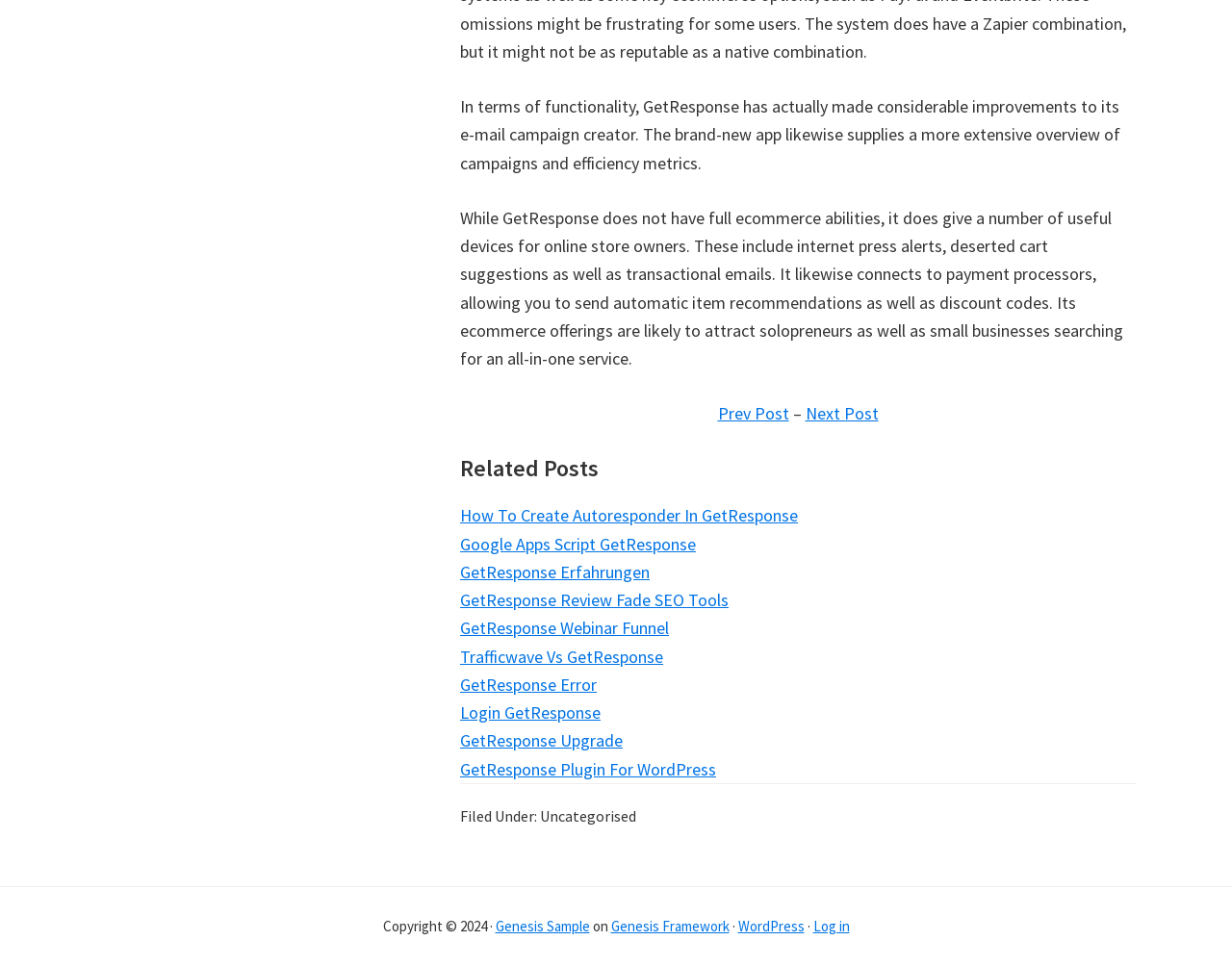Please reply with a single word or brief phrase to the question: 
What is the name of the framework mentioned in the footer?

Genesis Framework